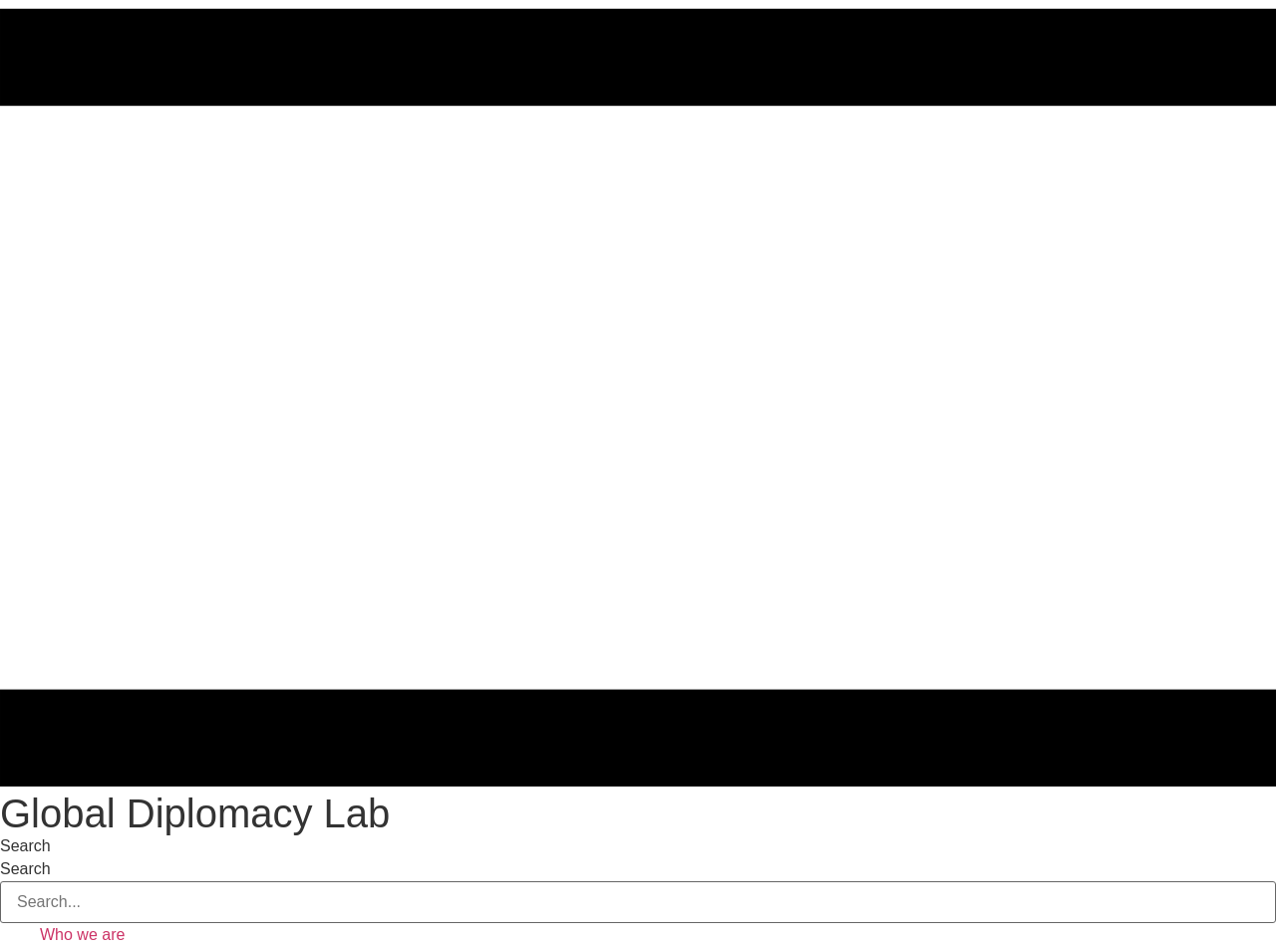Articulate a complete and detailed caption of the webpage elements.

The webpage is about Matej Gregorec, who is currently working as an assistant with the Permanent Representation of Slovenia to the European Union. At the top of the page, there is a large image that spans the entire width of the page, taking up about 83% of the screen's height. Below the image, there is a heading that reads "Global Diplomacy Lab", which is also a link. The heading is centered at the top of the page, with the link portion taking up about 31% of the page's width. 

Underneath the heading, there is a search bar that stretches across the entire width of the page. The search bar has a label that reads "Search" and a text input field. At the bottom of the page, there is a link that reads "Who we are", positioned near the left edge of the page.